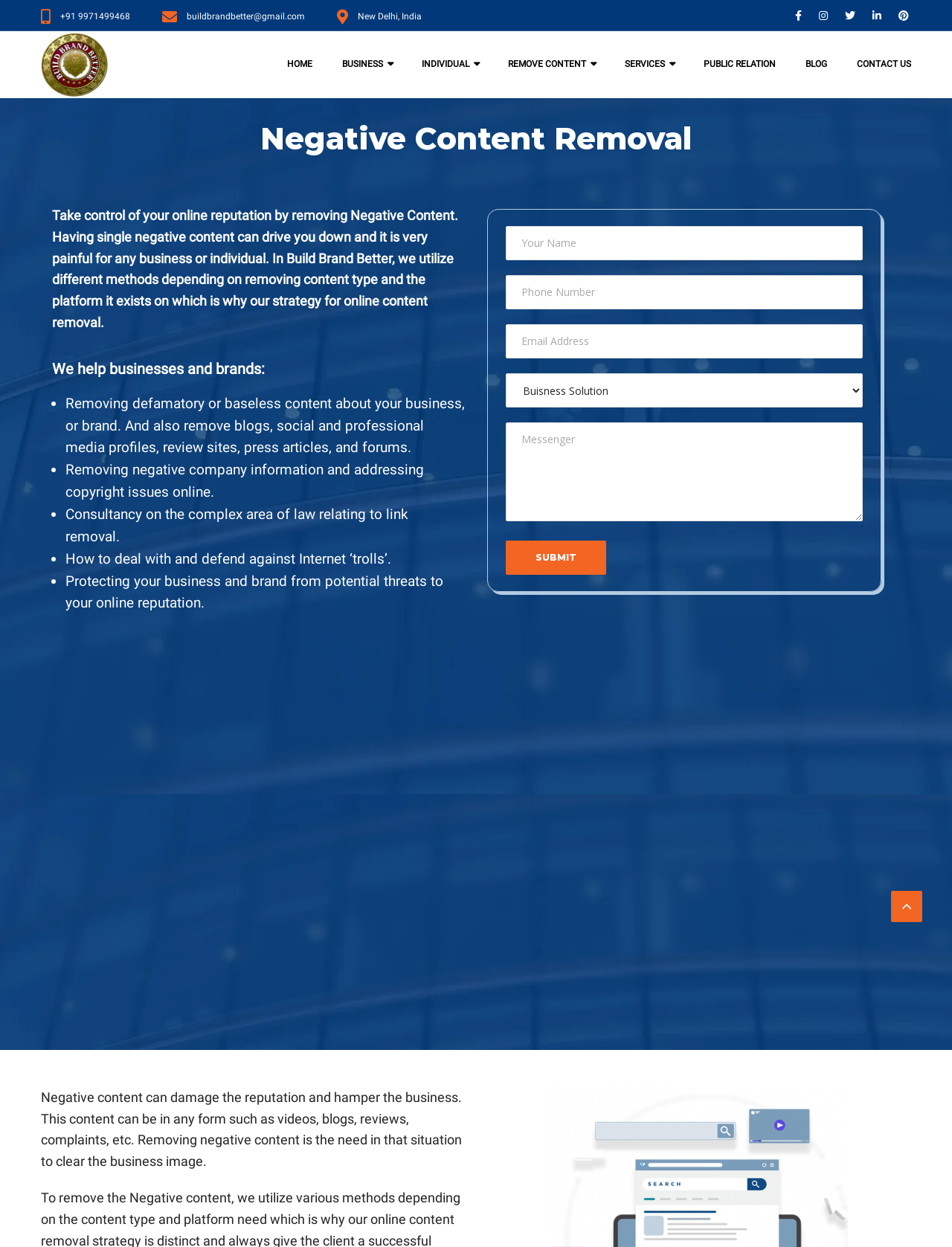Locate the bounding box coordinates of the area you need to click to fulfill this instruction: 'Click the 'Submit' button'. The coordinates must be in the form of four float numbers ranging from 0 to 1: [left, top, right, bottom].

[0.531, 0.434, 0.637, 0.461]